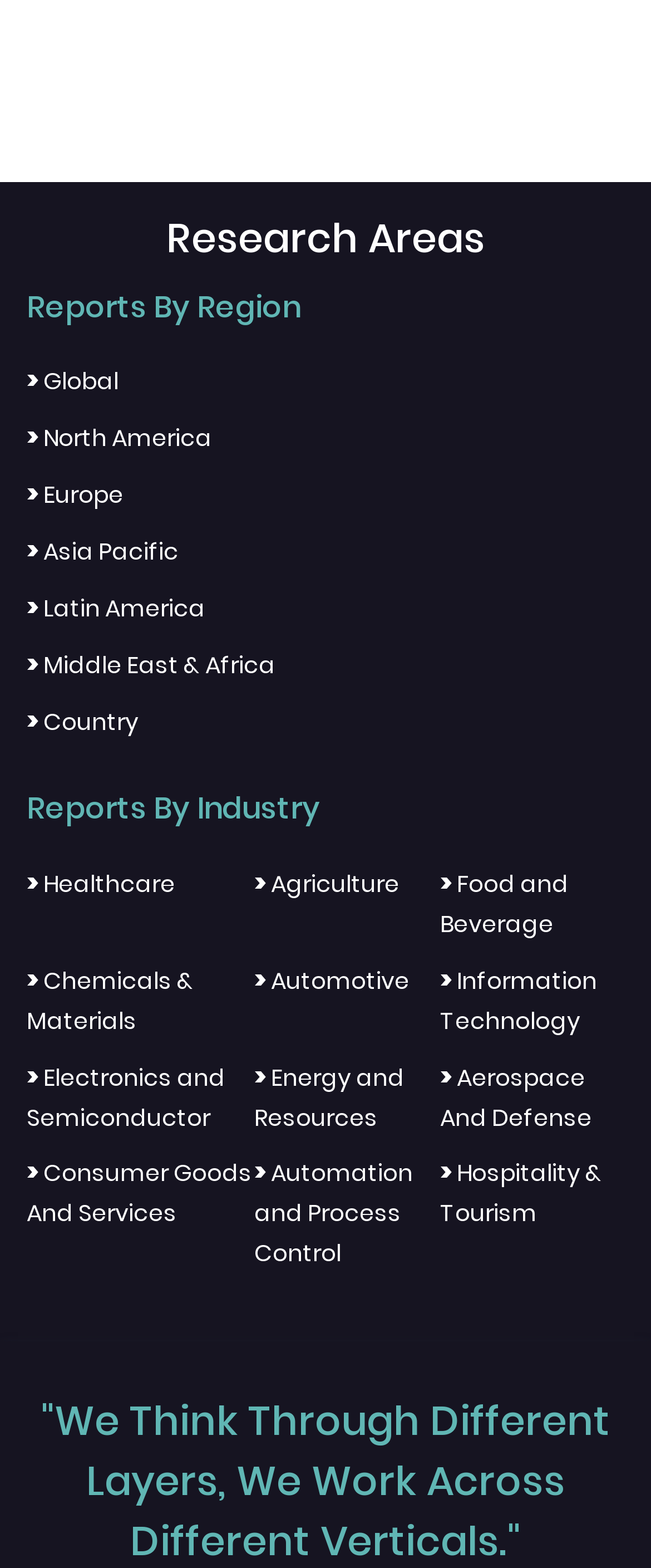Find the bounding box coordinates for the element that must be clicked to complete the instruction: "Explore global research". The coordinates should be four float numbers between 0 and 1, indicated as [left, top, right, bottom].

[0.041, 0.233, 0.182, 0.254]